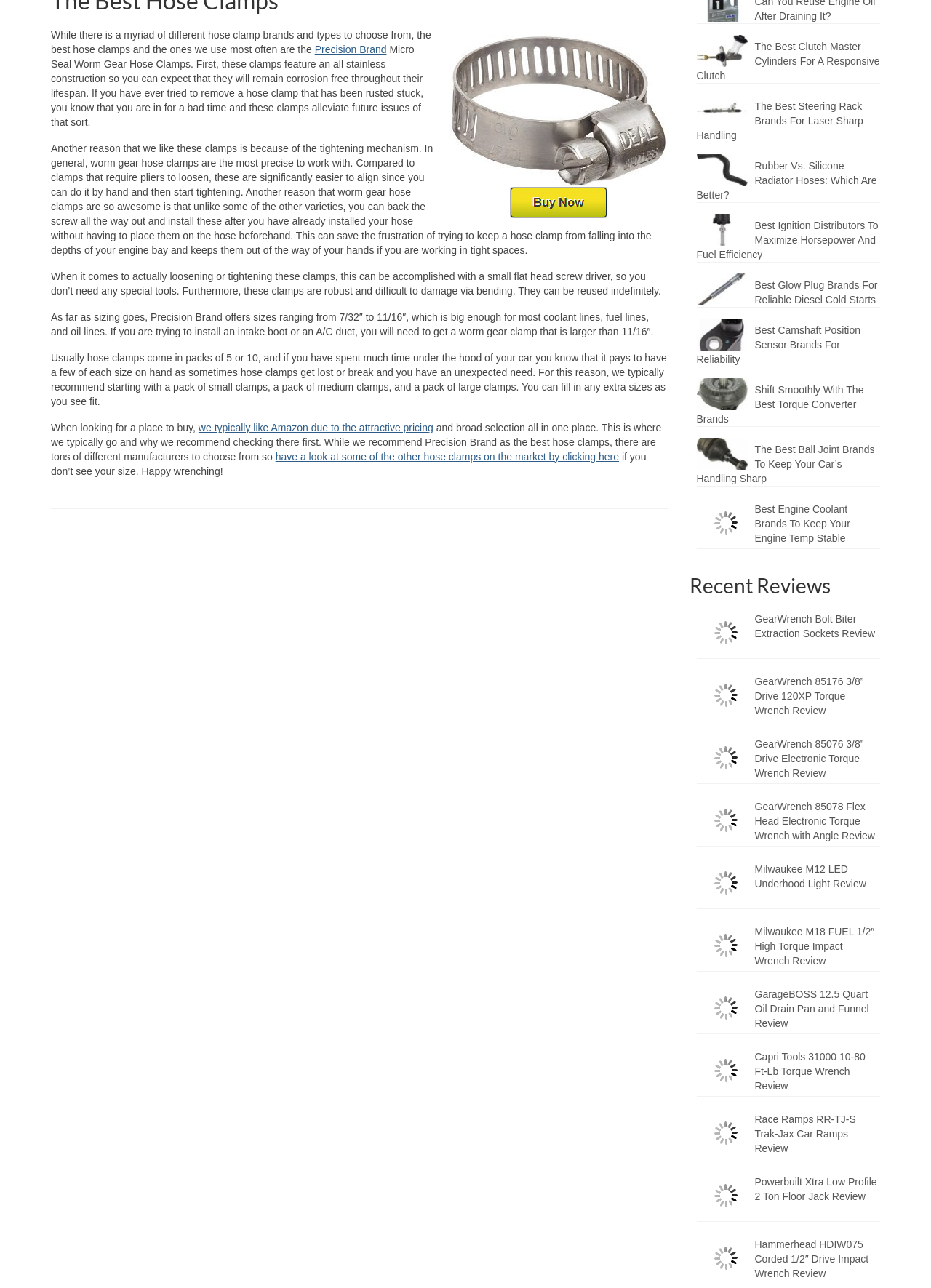Locate the bounding box of the UI element defined by this description: "Precision Brand". The coordinates should be given as four float numbers between 0 and 1, formatted as [left, top, right, bottom].

[0.338, 0.034, 0.415, 0.043]